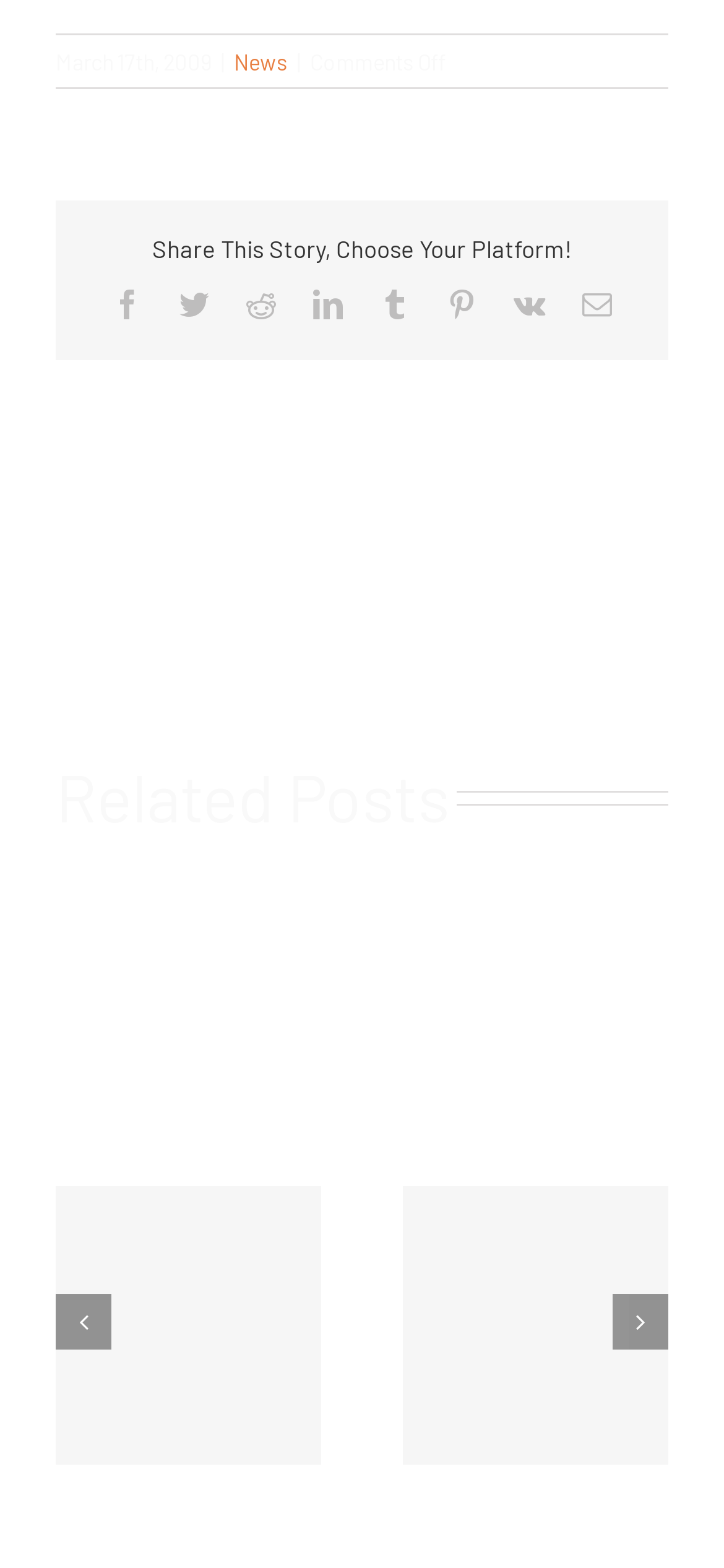Given the following UI element description: "Tumblr", find the bounding box coordinates in the webpage screenshot.

[0.524, 0.185, 0.565, 0.203]